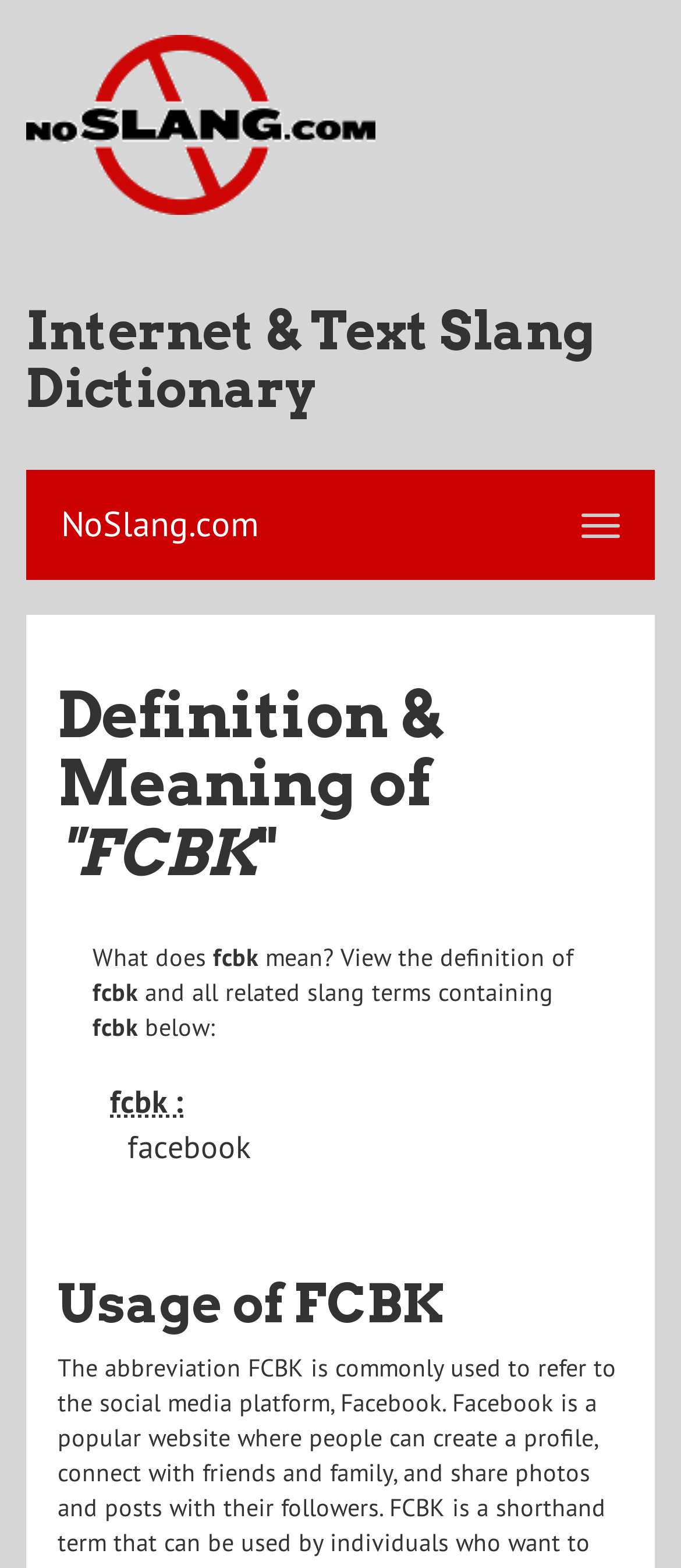What does FCBK stand for?
Please provide a single word or phrase answer based on the image.

Facebook